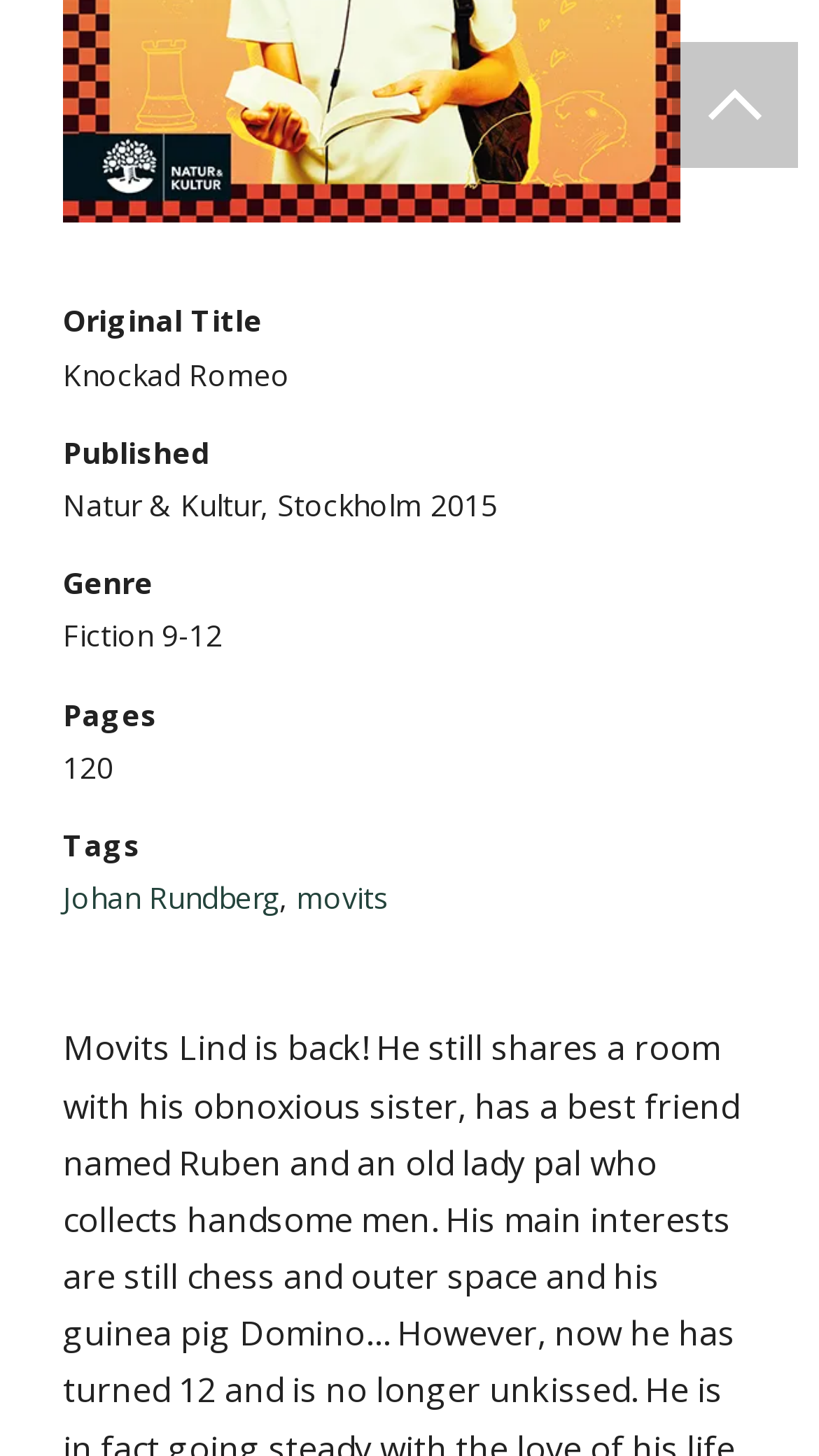Please answer the following question using a single word or phrase: 
What is the original title of the book?

Knockad Romeo